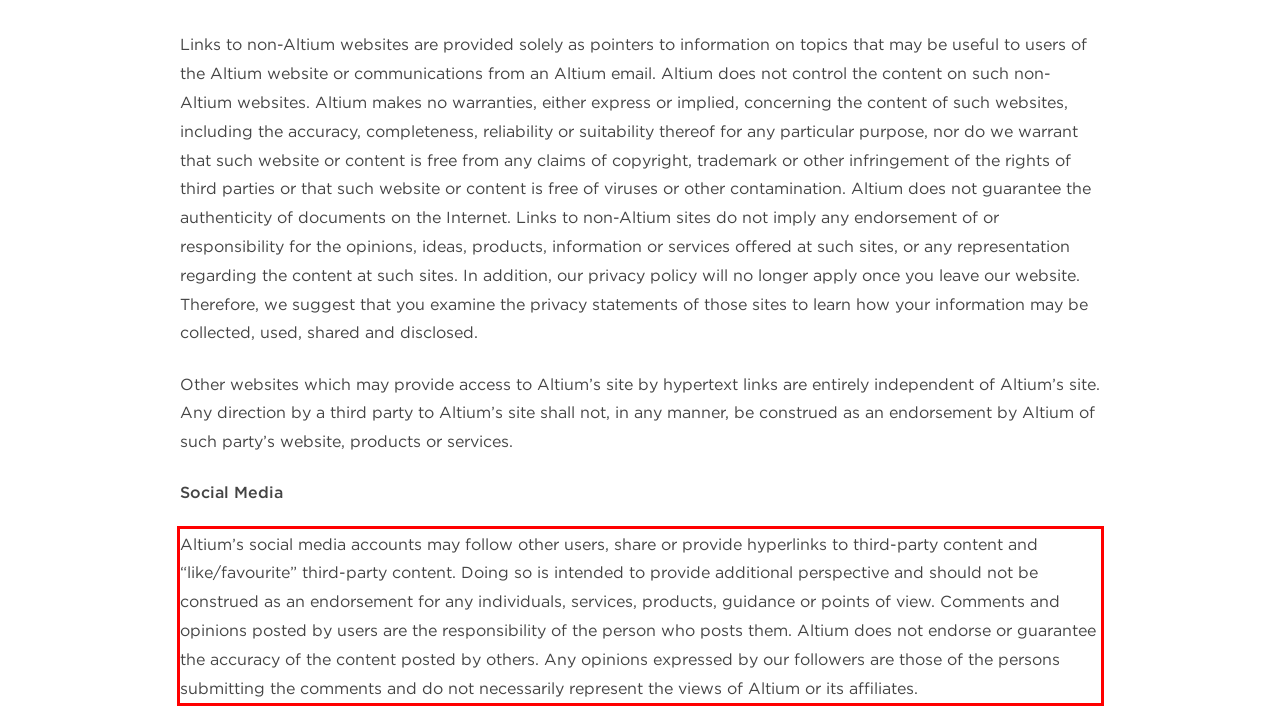Identify and extract the text within the red rectangle in the screenshot of the webpage.

Altium’s social media accounts may follow other users, share or provide hyperlinks to third-party content and “like/favourite” third-party content. Doing so is intended to provide additional perspective and should not be construed as an endorsement for any individuals, services, products, guidance or points of view. Comments and opinions posted by users are the responsibility of the person who posts them. Altium does not endorse or guarantee the accuracy of the content posted by others. Any opinions expressed by our followers are those of the persons submitting the comments and do not necessarily represent the views of Altium or its affiliates.